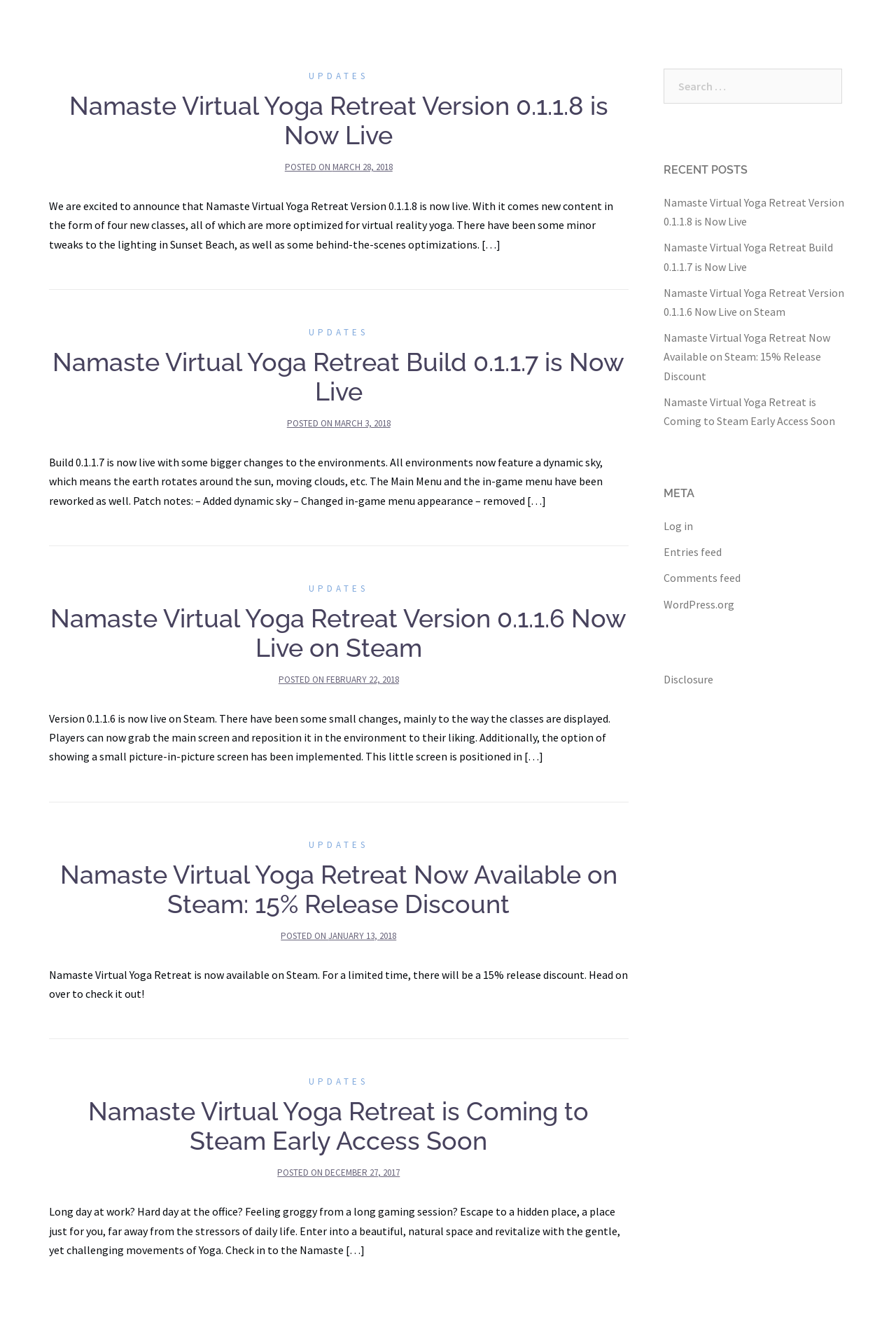Please find the bounding box coordinates of the section that needs to be clicked to achieve this instruction: "View Events and training".

None